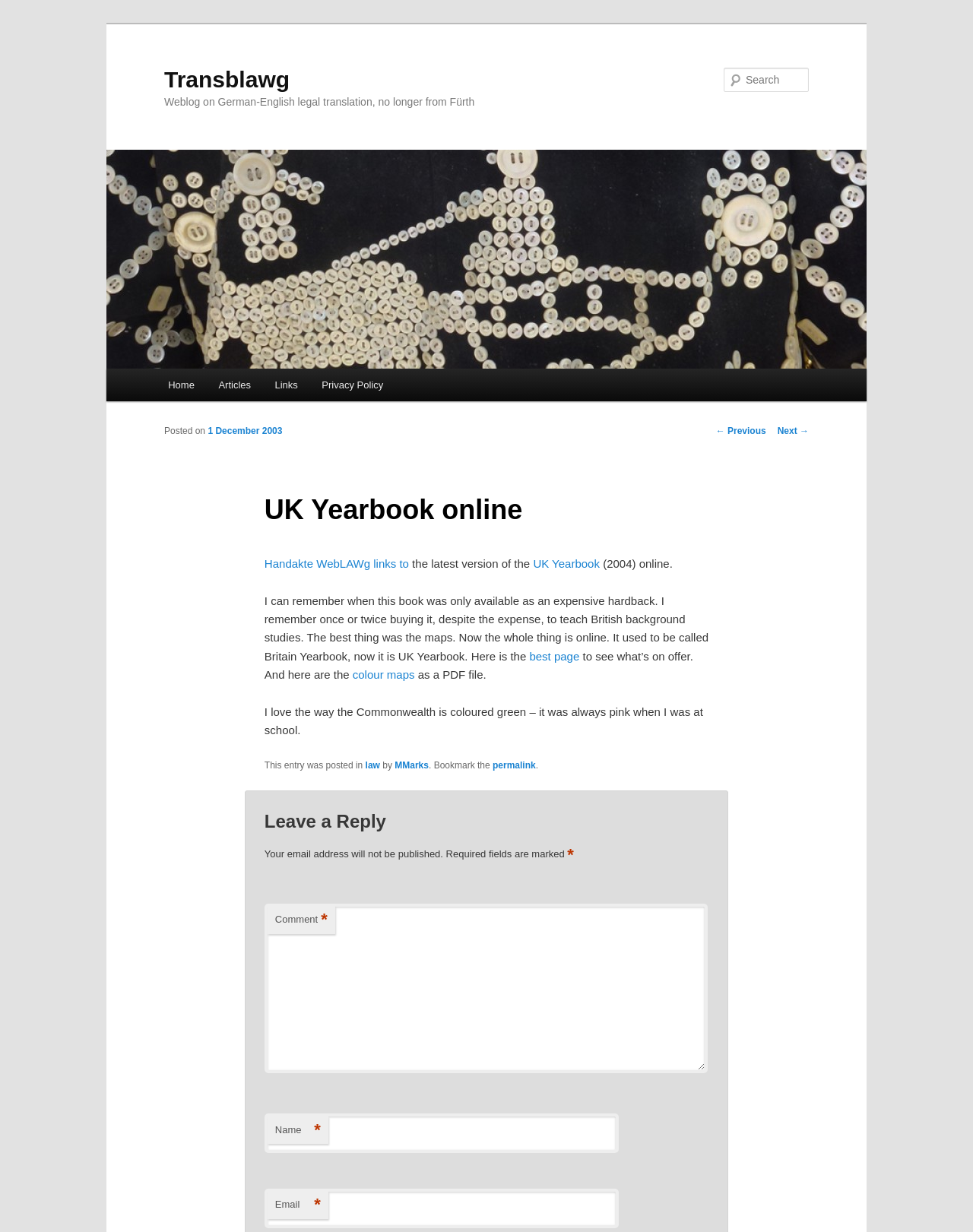Identify the bounding box coordinates for the UI element described as: "colour maps". The coordinates should be provided as four floats between 0 and 1: [left, top, right, bottom].

[0.362, 0.542, 0.429, 0.553]